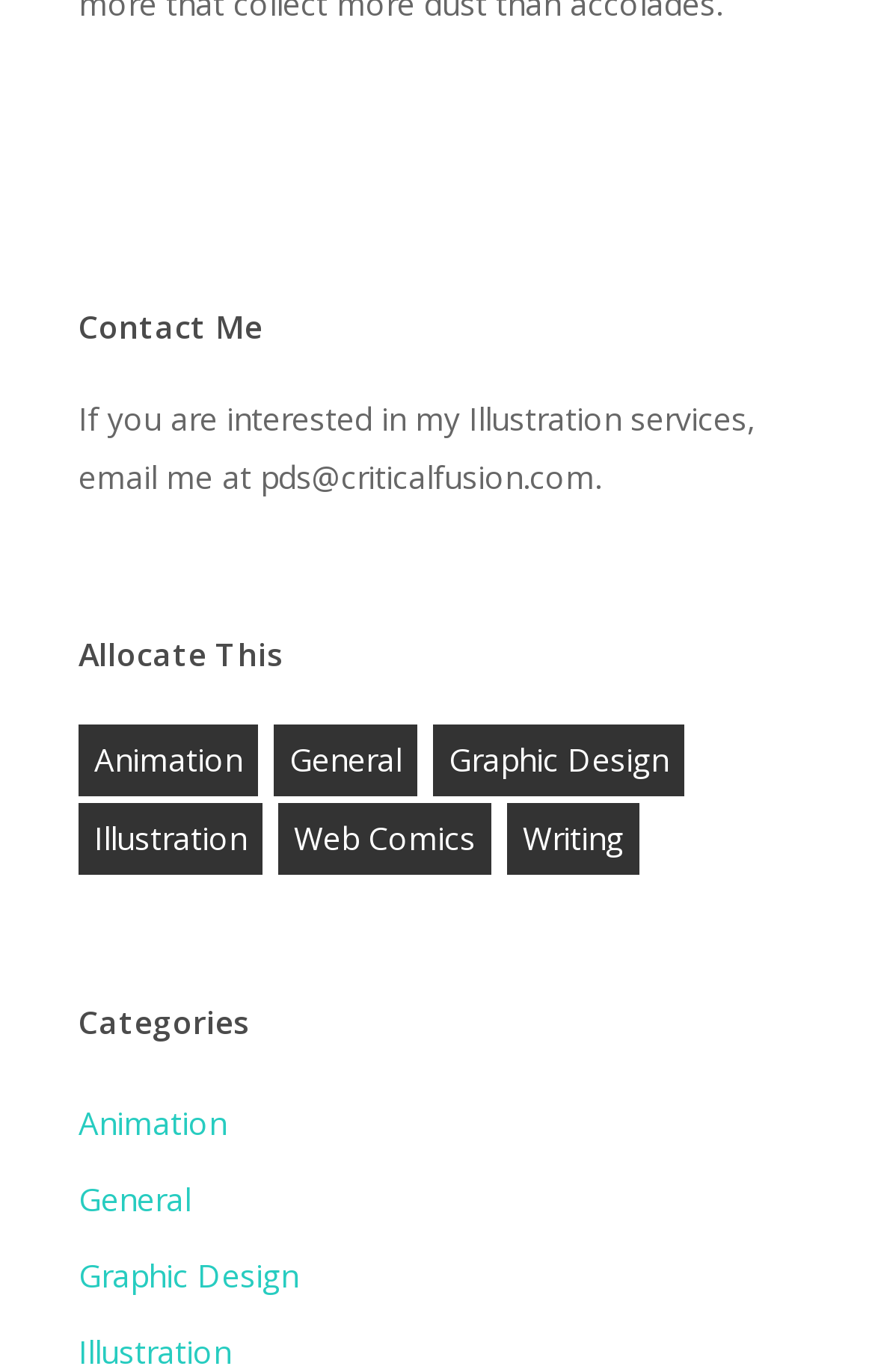Identify the bounding box coordinates for the element you need to click to achieve the following task: "Explore Graphic Design services". Provide the bounding box coordinates as four float numbers between 0 and 1, in the form [left, top, right, bottom].

[0.495, 0.528, 0.782, 0.58]